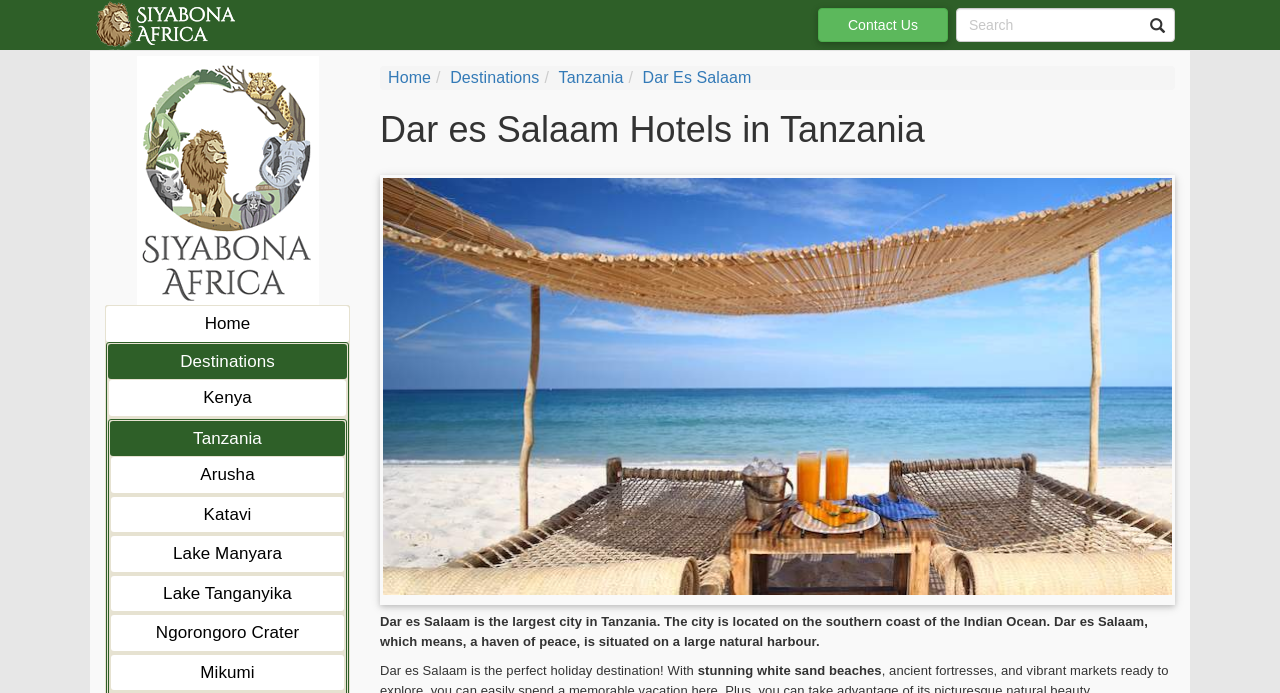Determine the bounding box for the UI element that matches this description: "Dar Es Salaam".

[0.502, 0.1, 0.587, 0.124]